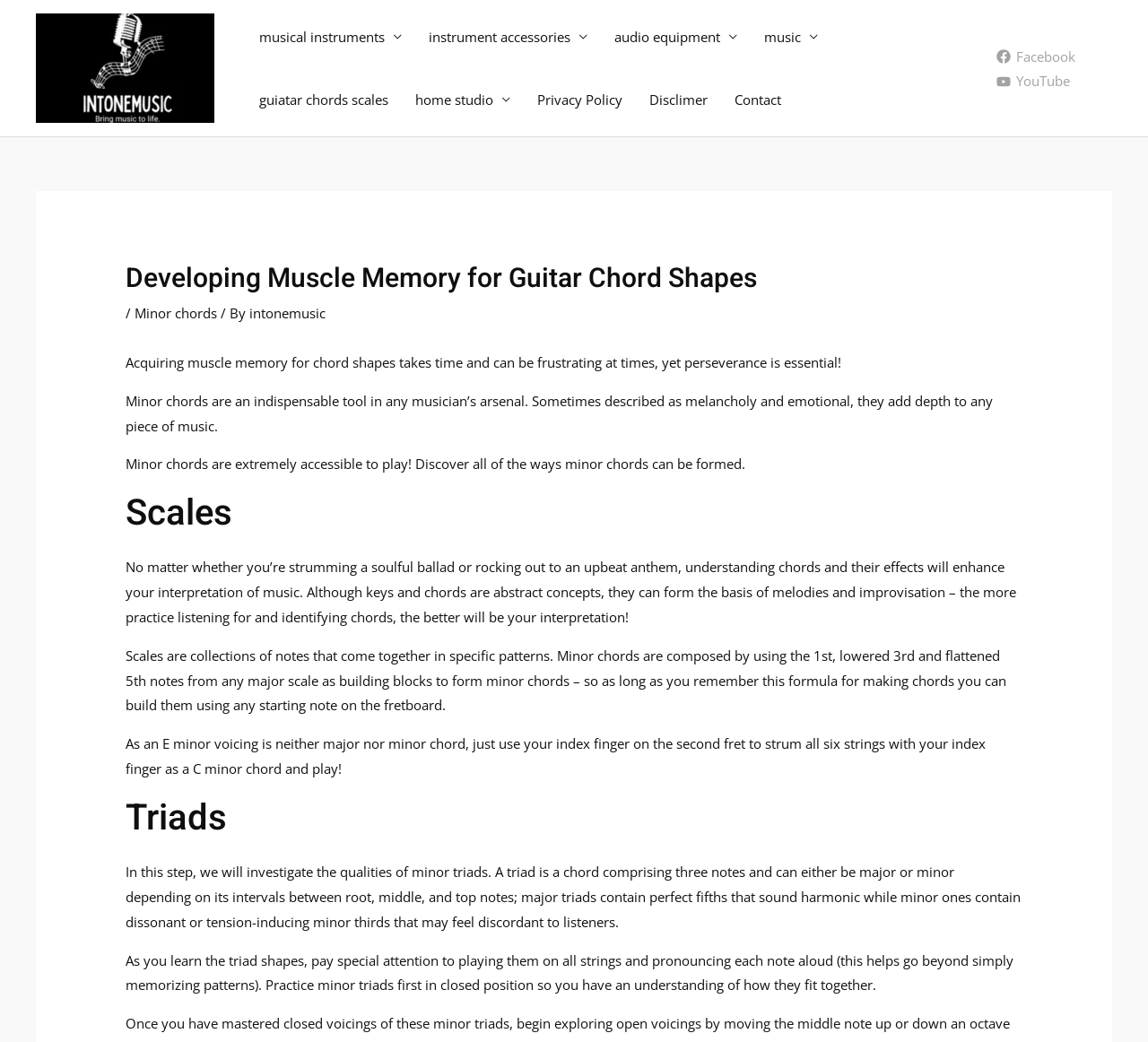Provide a brief response to the question using a single word or phrase: 
What is the website about?

Guitar chords